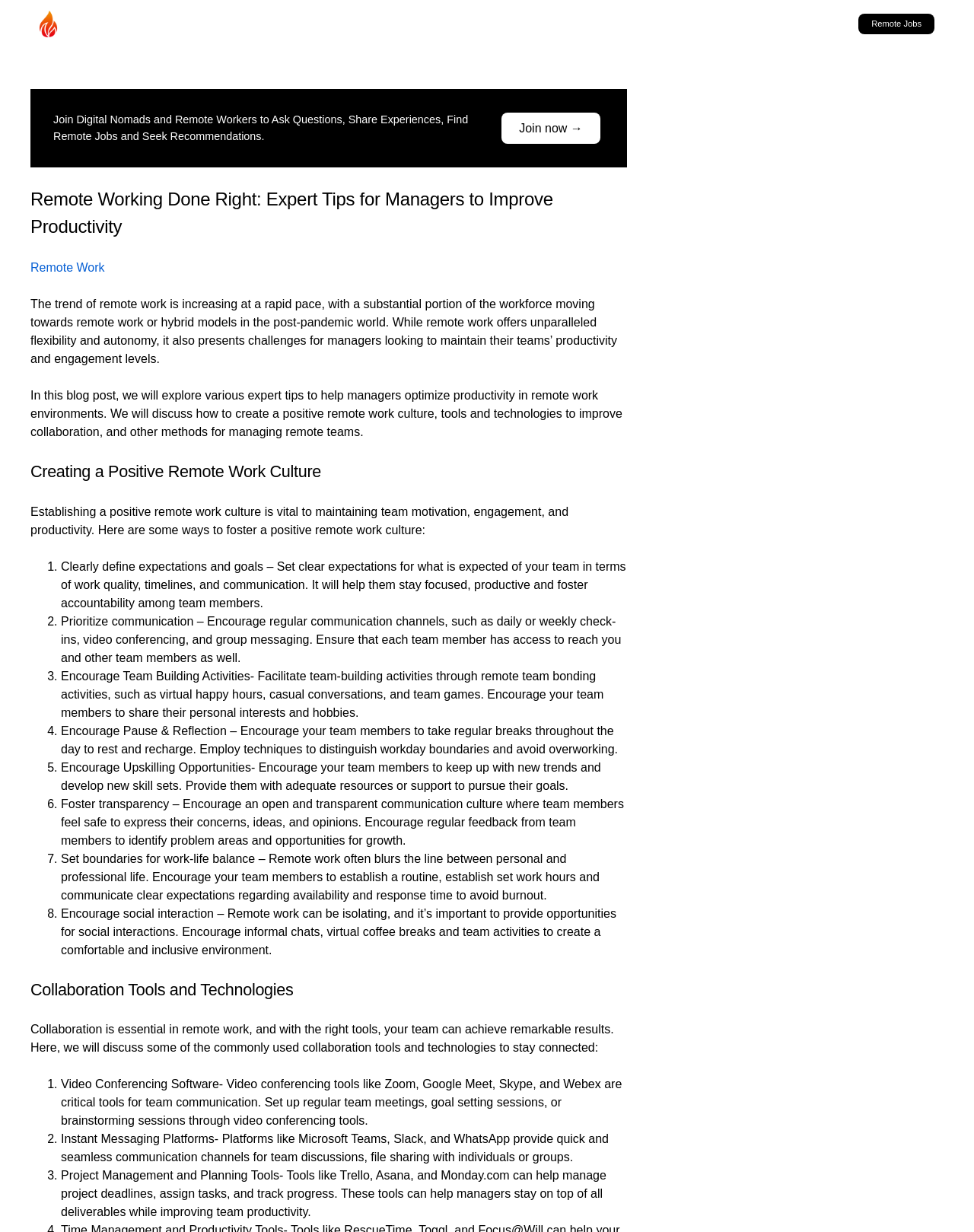Determine the bounding box coordinates for the UI element described. Format the coordinates as (top-left x, top-left y, bottom-right x, bottom-right y) and ensure all values are between 0 and 1. Element description: Client Services

None